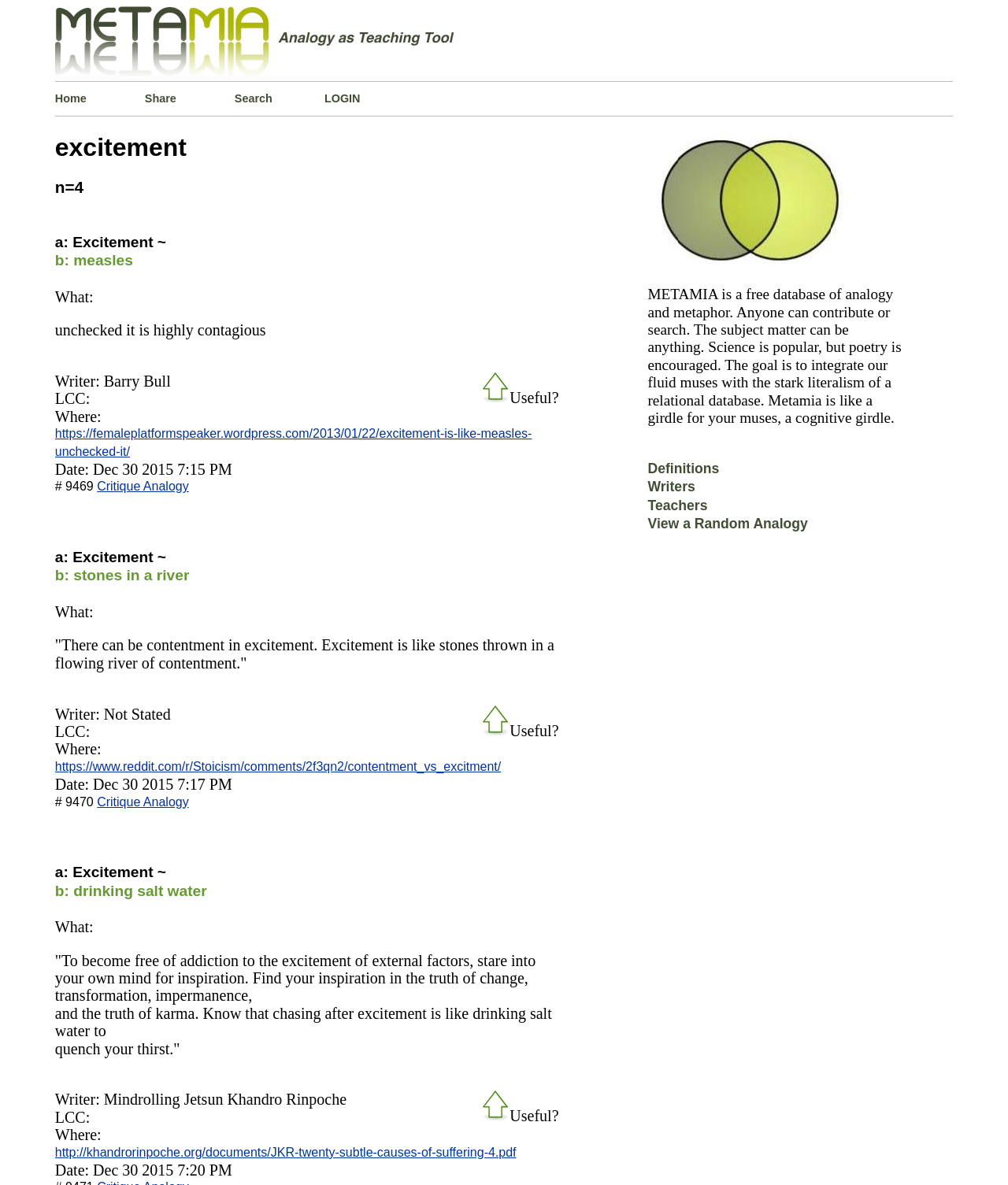What is the date of the analogy about excitement being like measles?
Answer the question using a single word or phrase, according to the image.

Dec 30 2015 7:15 PM